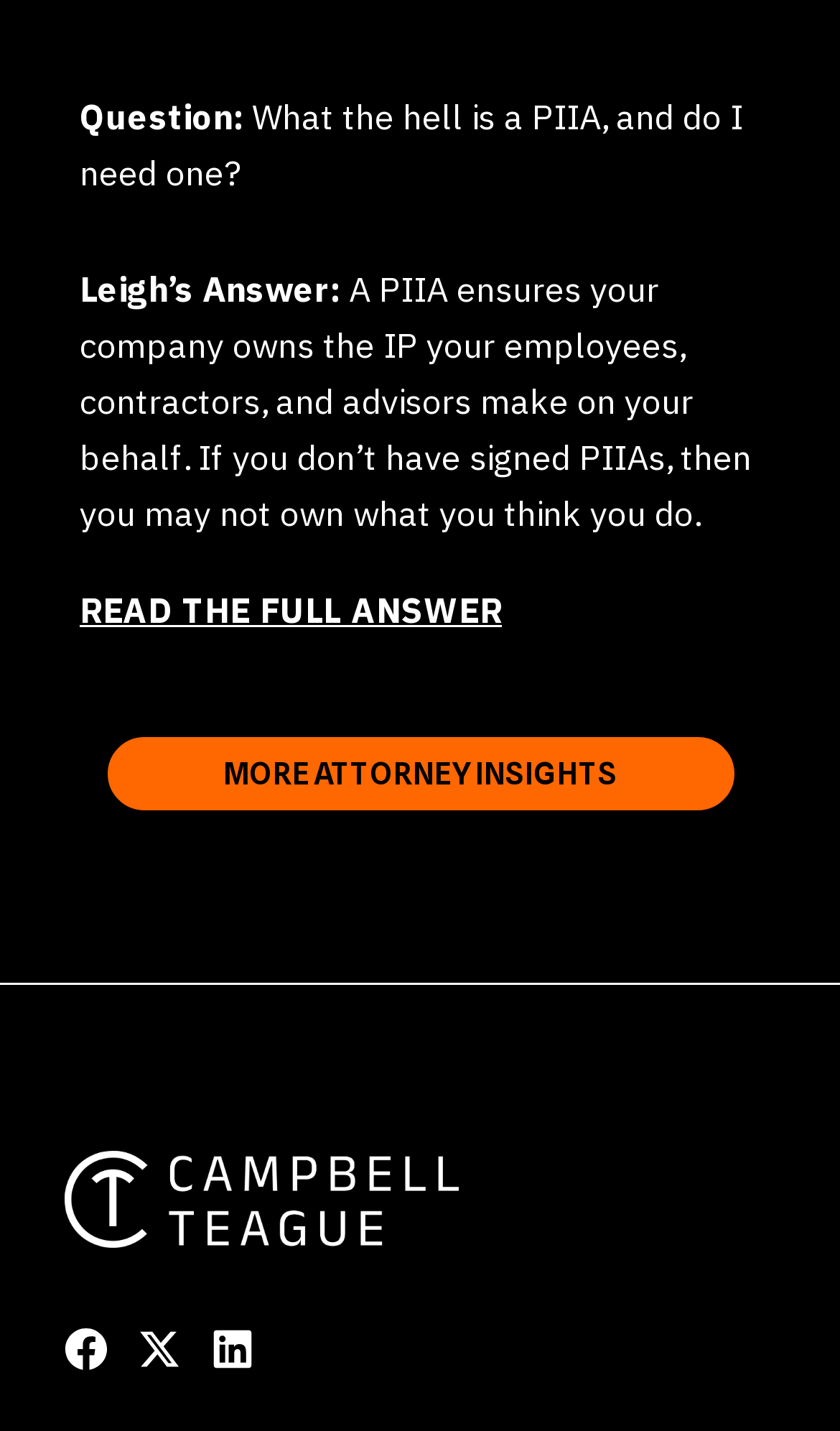Using the details in the image, give a detailed response to the question below:
What happens if you don’t have a PIIA?

As stated in the answer, if you don’t have signed PIIAs, then you may not own what you think you do, implying that you may not have control over the intellectual property created by others on your behalf.